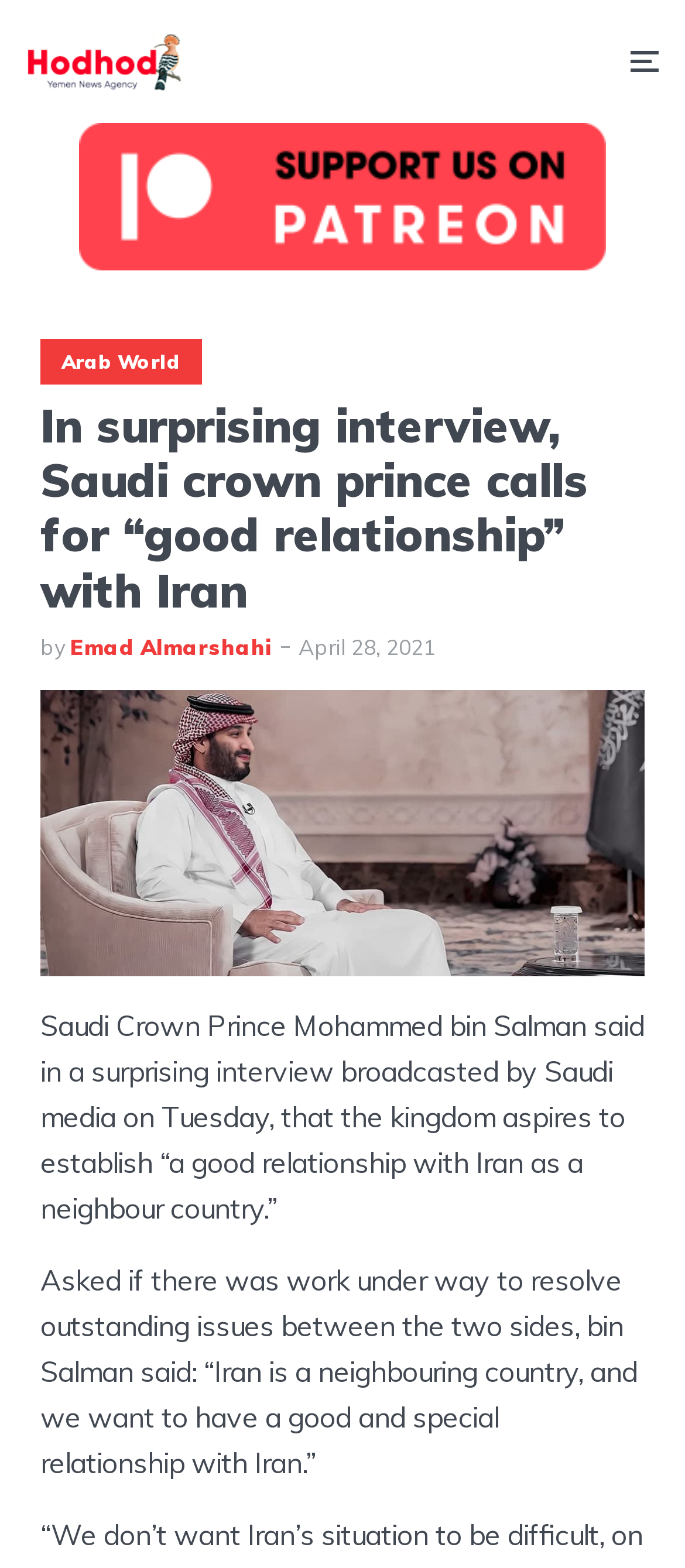Explain in detail what is displayed on the webpage.

The webpage appears to be a news article from the Hodhod Yemen News Agency. At the top left corner, there is an image of the news agency's logo. Below the logo, there are three links: one with an icon, another with no text, and a third labeled "Arab World". 

The main headline, "In surprising interview, Saudi crown prince calls for “good relationship” with Iran", is prominently displayed in the top half of the page. Below the headline, there is a byline with the author's name, "Emad Almarshahi", and the date "April 28, 2021". 

The main content of the article is divided into two paragraphs. The first paragraph describes Saudi Crown Prince Mohammed bin Salman's statement in a surprising interview, where he expressed the kingdom's aspiration to establish a good relationship with Iran as a neighboring country. The second paragraph quotes bin Salman, who emphasized the importance of having a good and special relationship with Iran.